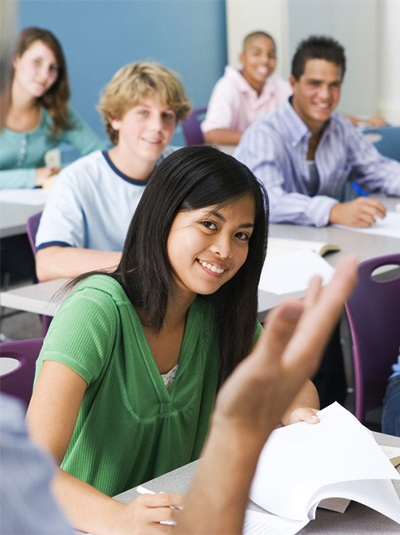What is the central theme in this image?
Please use the image to provide an in-depth answer to the question.

The central theme in this image is education, which is clear from the depiction of a classroom scene with students engaged in a discussion or lesson, highlighting the importance of collaborative learning methods and advancing educational technology.